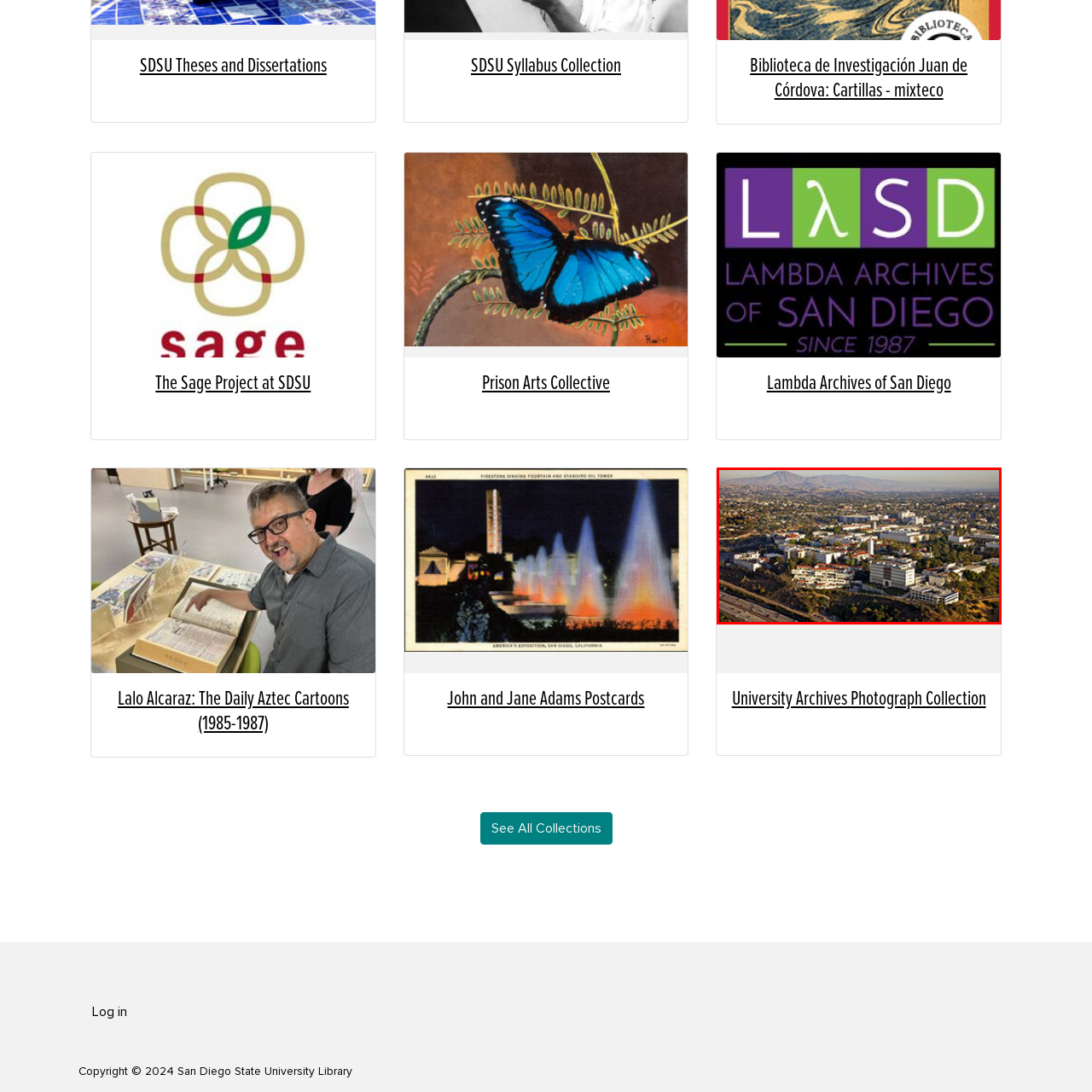What is the purpose of the University Archives Photograph Collection?
Pay attention to the part of the image enclosed by the red bounding box and respond to the question in detail.

The purpose of the University Archives Photograph Collection can be inferred from the caption, which states that the photograph is part of the collection, and the collection 'documents the history and evolution of SDSU', indicating that its purpose is to record and preserve the university's history and development.